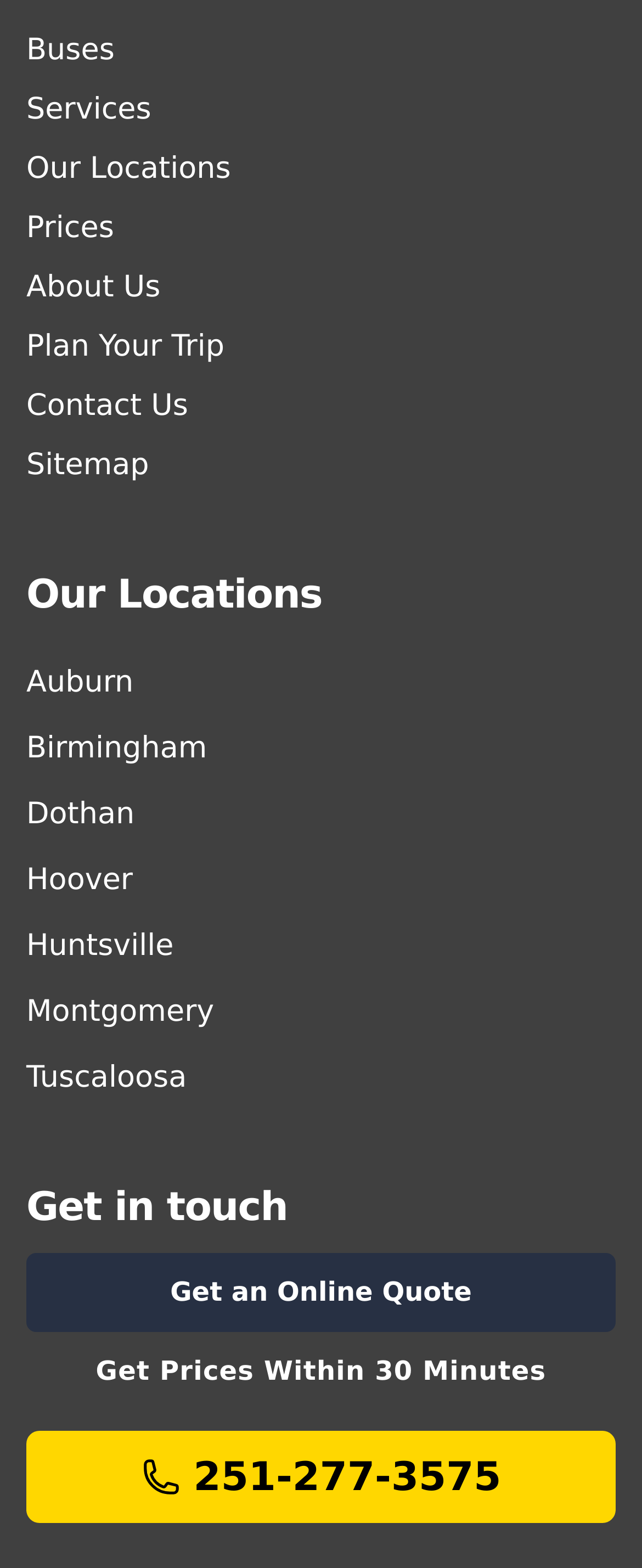Please provide a one-word or short phrase answer to the question:
What are the main navigation links?

Buses, Services, etc.